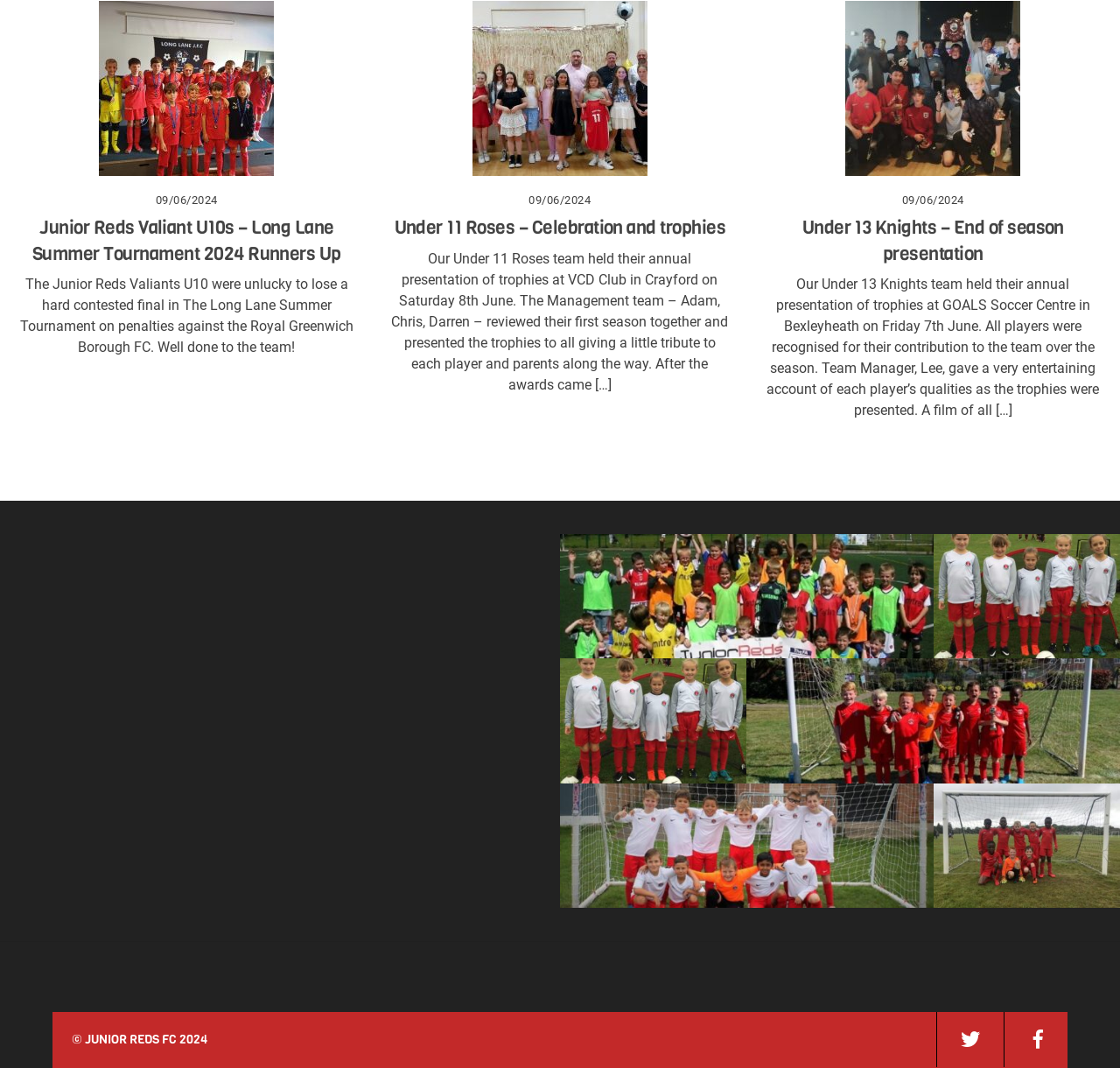Find the bounding box coordinates of the element to click in order to complete this instruction: "Visit twitter page". The bounding box coordinates must be four float numbers between 0 and 1, denoted as [left, top, right, bottom].

[0.836, 0.947, 0.891, 0.999]